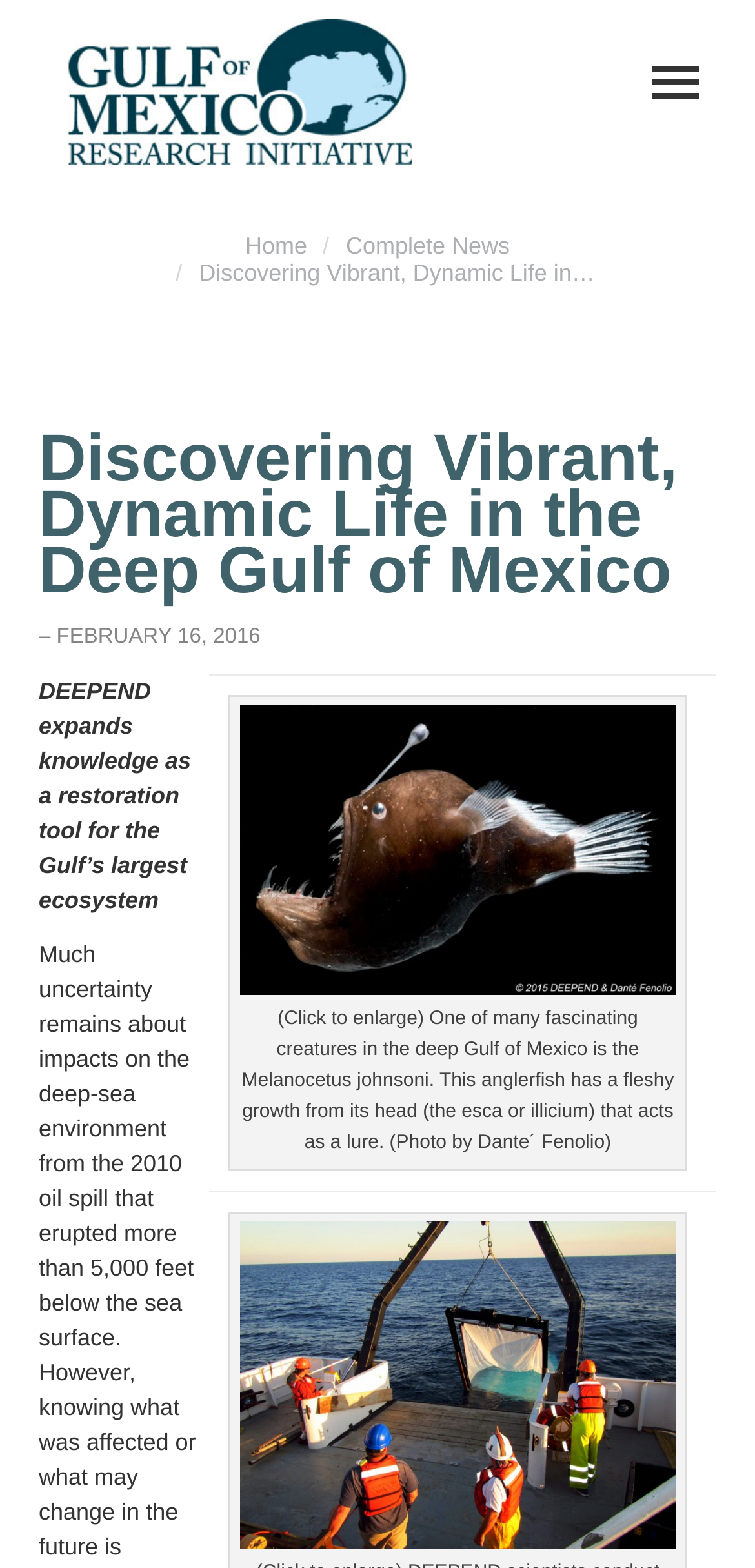Mark the bounding box of the element that matches the following description: "Home".

[0.325, 0.148, 0.407, 0.165]